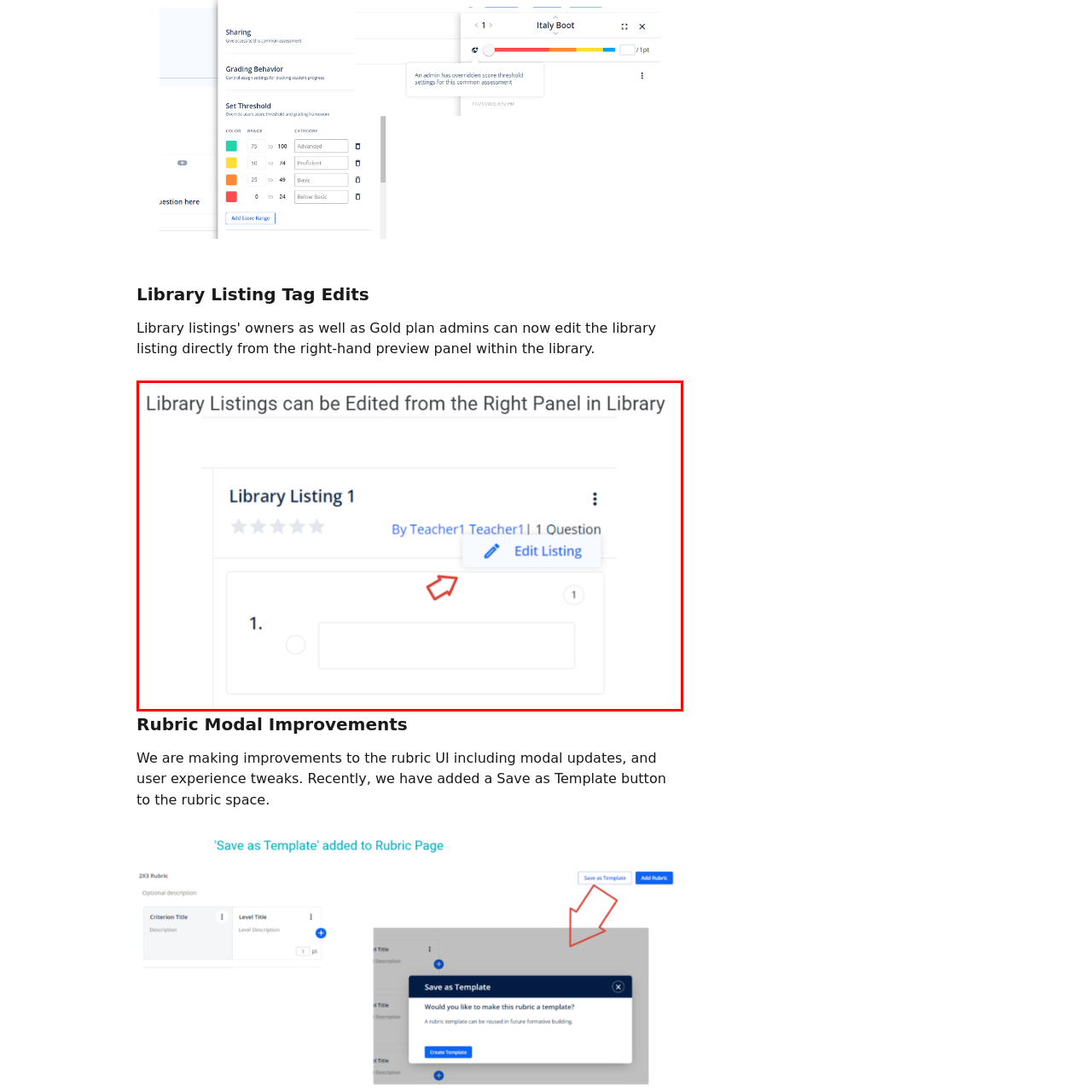Analyze the picture within the red frame, What is the purpose of the 'Edit Listing' option? 
Provide a one-word or one-phrase response.

make modifications